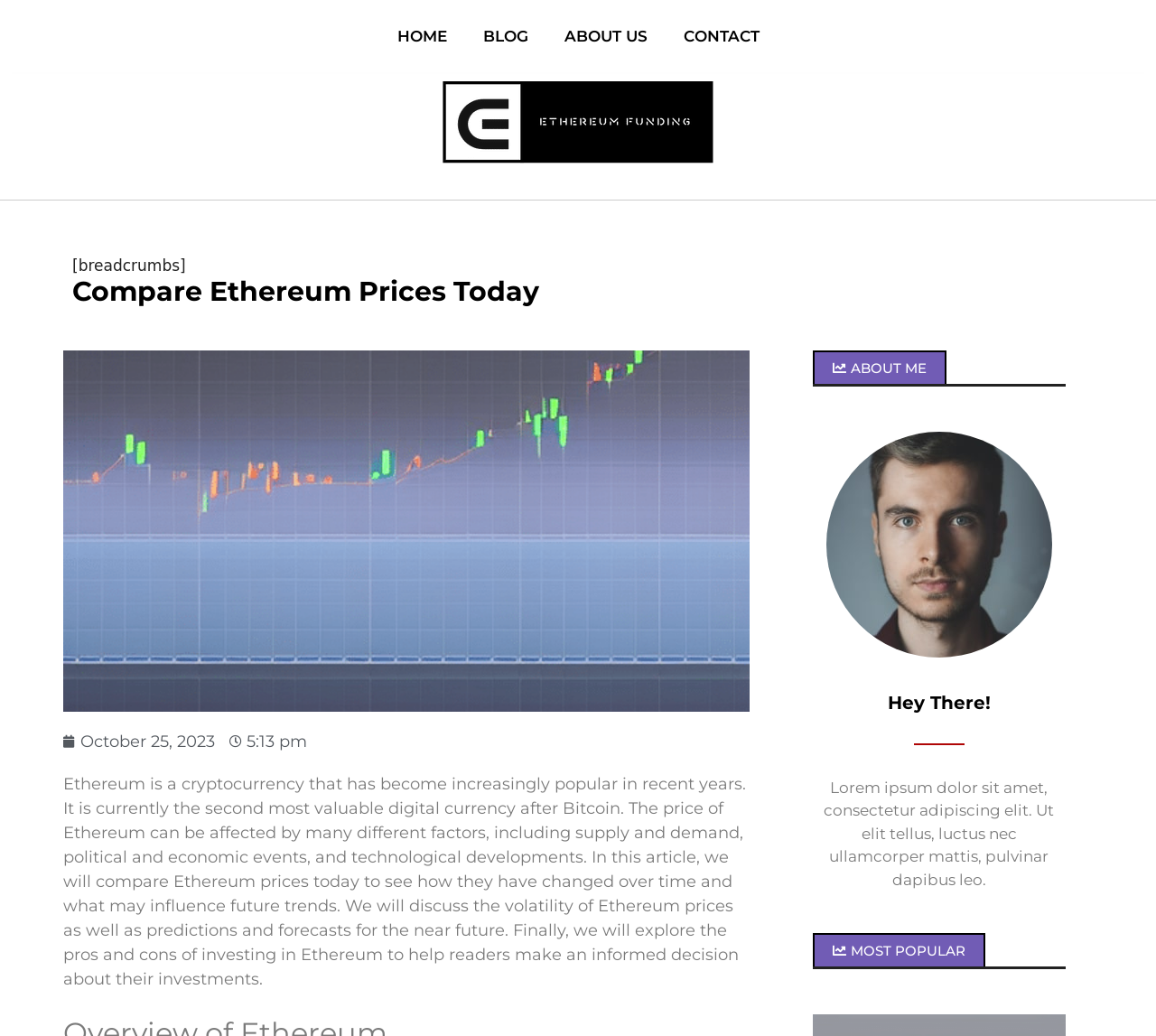Answer succinctly with a single word or phrase:
Who is the author of the article?

Not specified